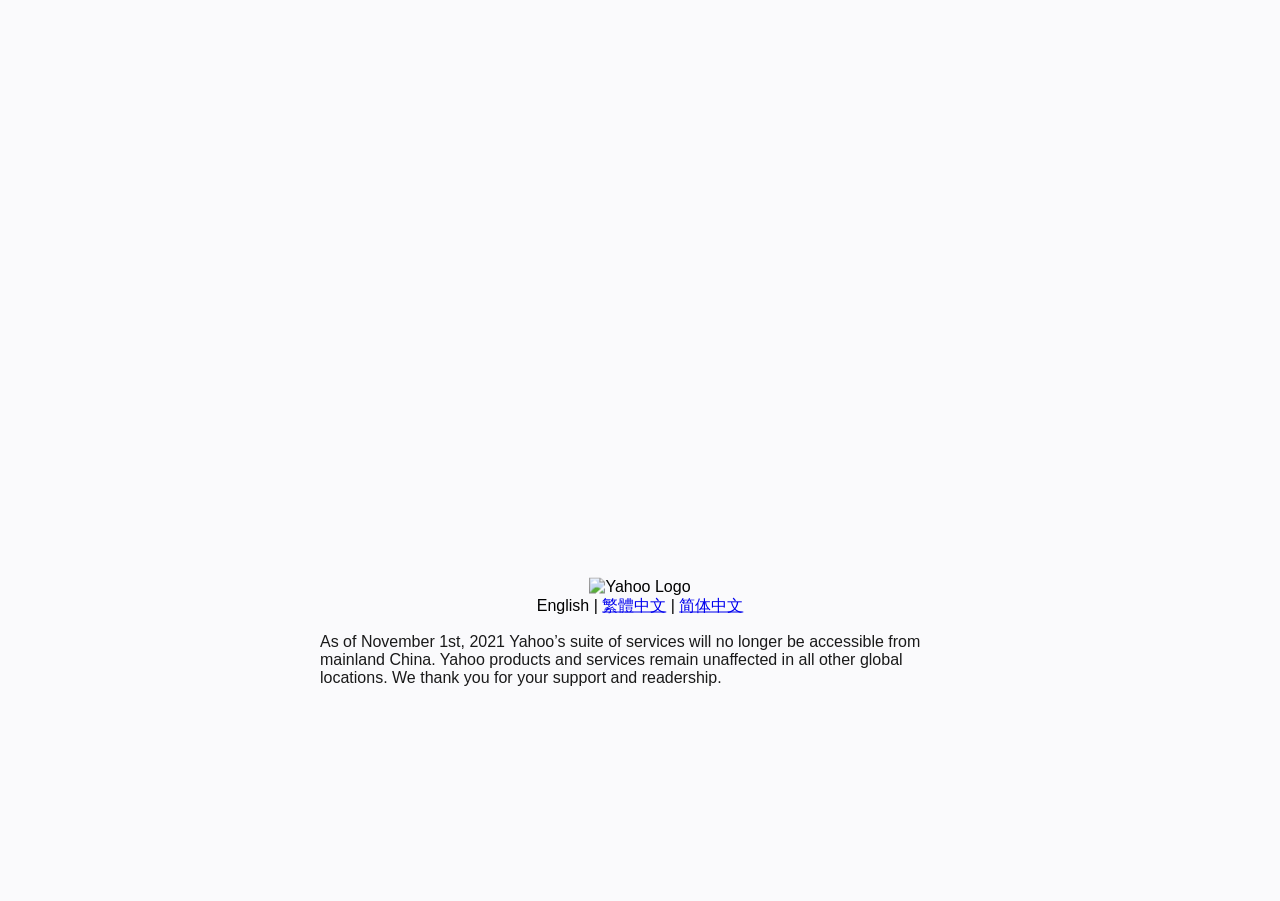Using the provided element description "简体中文", determine the bounding box coordinates of the UI element.

[0.531, 0.662, 0.581, 0.681]